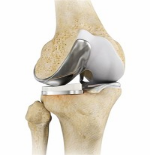What is an alternative to total knee replacement?
Provide a detailed and extensive answer to the question.

According to the caption, unicompartmental knee replacement serves as an alternative to total knee replacement, especially beneficial for patients with limited disease. This suggests that unicompartmental knee replacement is a viable option for patients who do not require a total knee replacement.